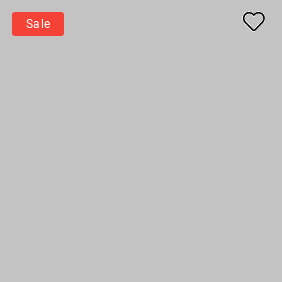Create an exhaustive description of the image.

The image showcases a promotional sale banner featuring a vibrant red "Sale" tag prominently displayed on the left side. This tag draws attention to discounted products available on the webpage. To the right, there is an outlined heart icon, suggesting a "wishlist" feature, allowing customers to save items they might wish to purchase in the future. The overall background is a neutral gray, creating a subtle contrast that enhances the visibility of the sale announcement and the wishlist icon, inviting users to engage with the products being promoted.